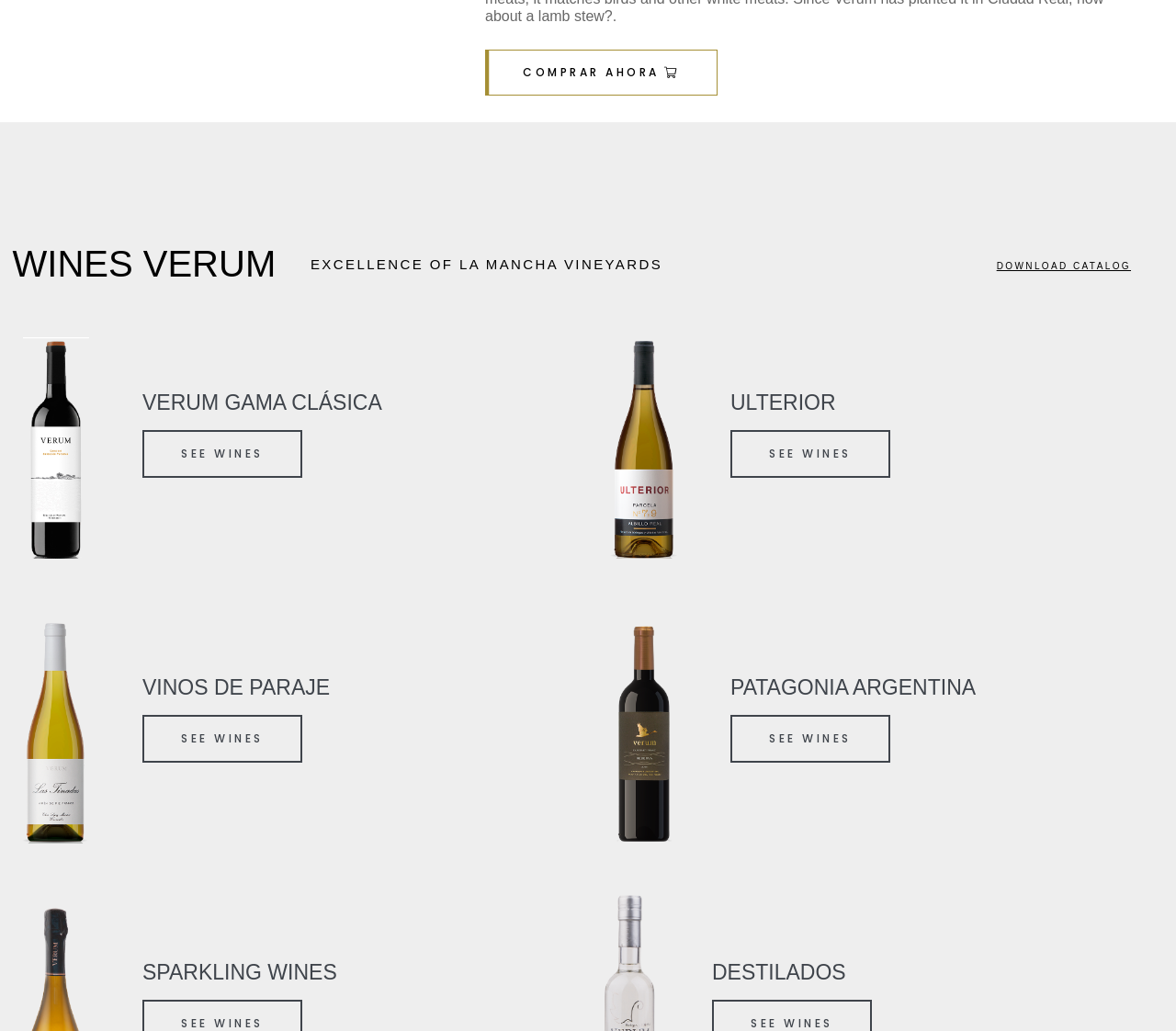Give a short answer using one word or phrase for the question:
How many wine-related images are on the page?

4